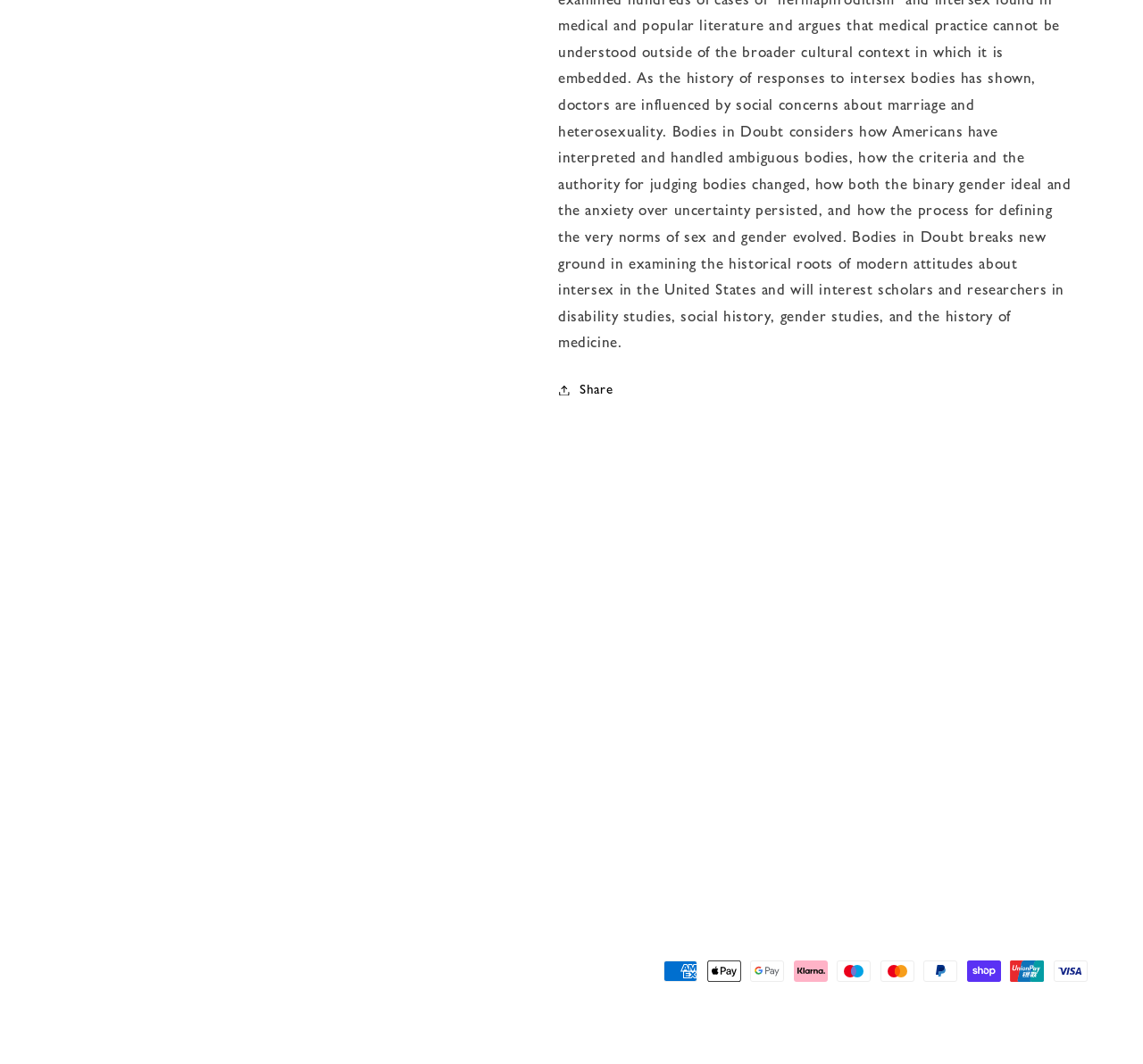Could you find the bounding box coordinates of the clickable area to complete this instruction: "Select the Svenska language"?

[0.049, 0.917, 0.133, 0.952]